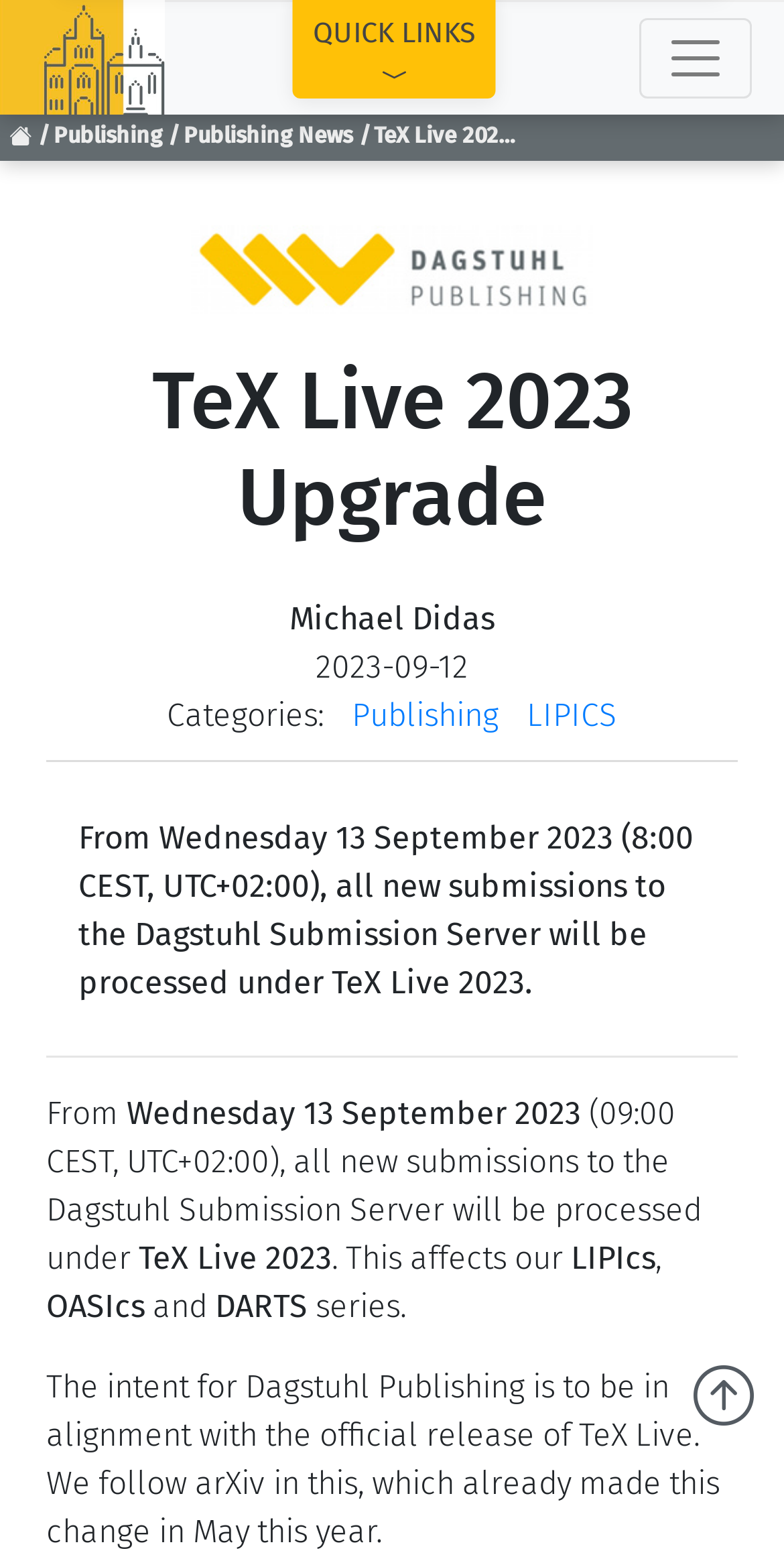Determine the bounding box of the UI element mentioned here: "parent_node: Publishing aria-label="Go to Top"". The coordinates must be in the format [left, top, right, bottom] with values ranging from 0 to 1.

[0.872, 0.866, 0.974, 0.917]